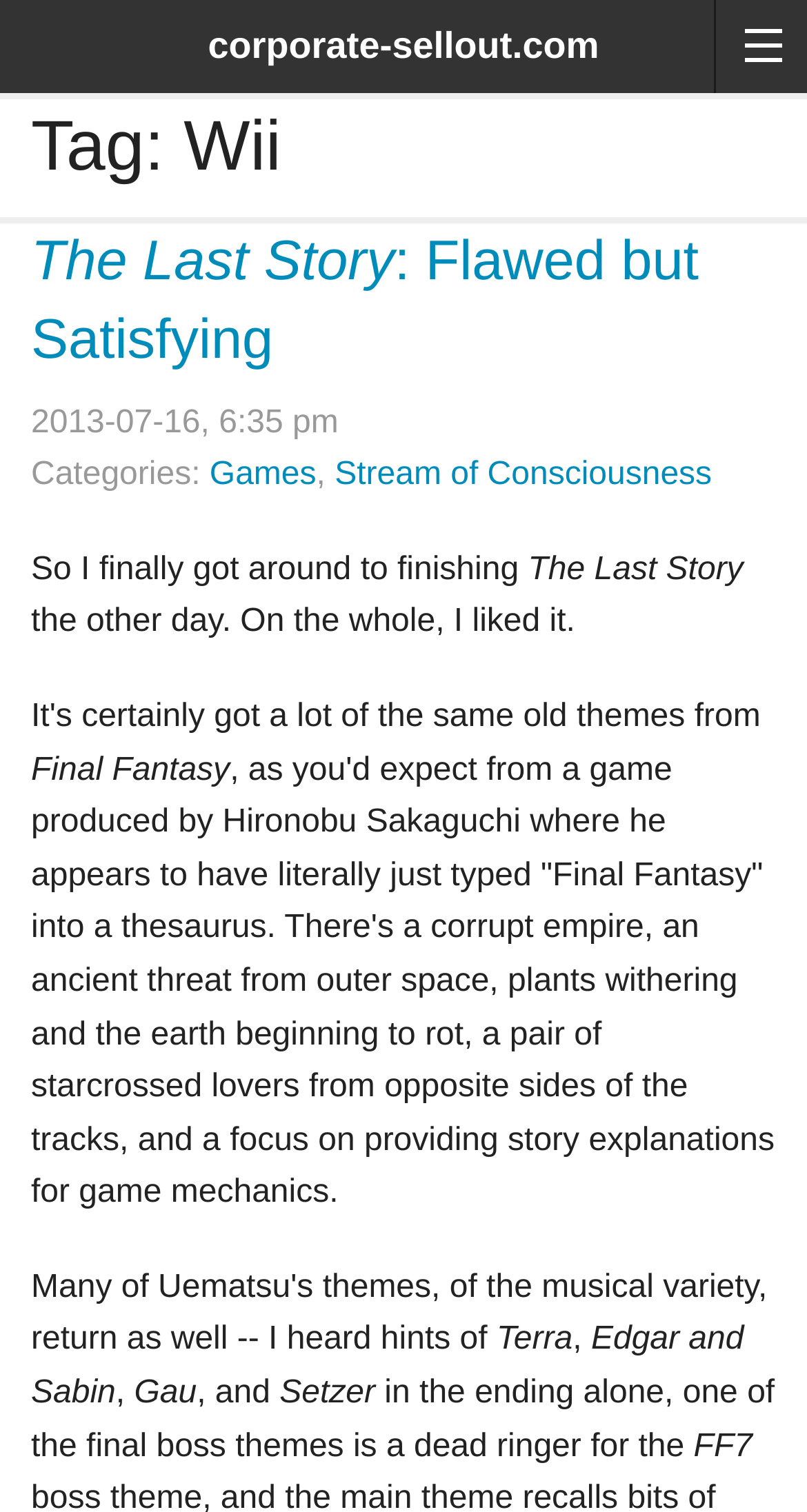What is the date of the article?
Please craft a detailed and exhaustive response to the question.

I found the date of the article by looking at the StaticText element with the text '2013-07-16, 6:35 pm'. This element is a sibling of the link element with the text 'The Last Story: Flawed but Satisfying', which suggests that it is related to the article and likely to be the date of the article.